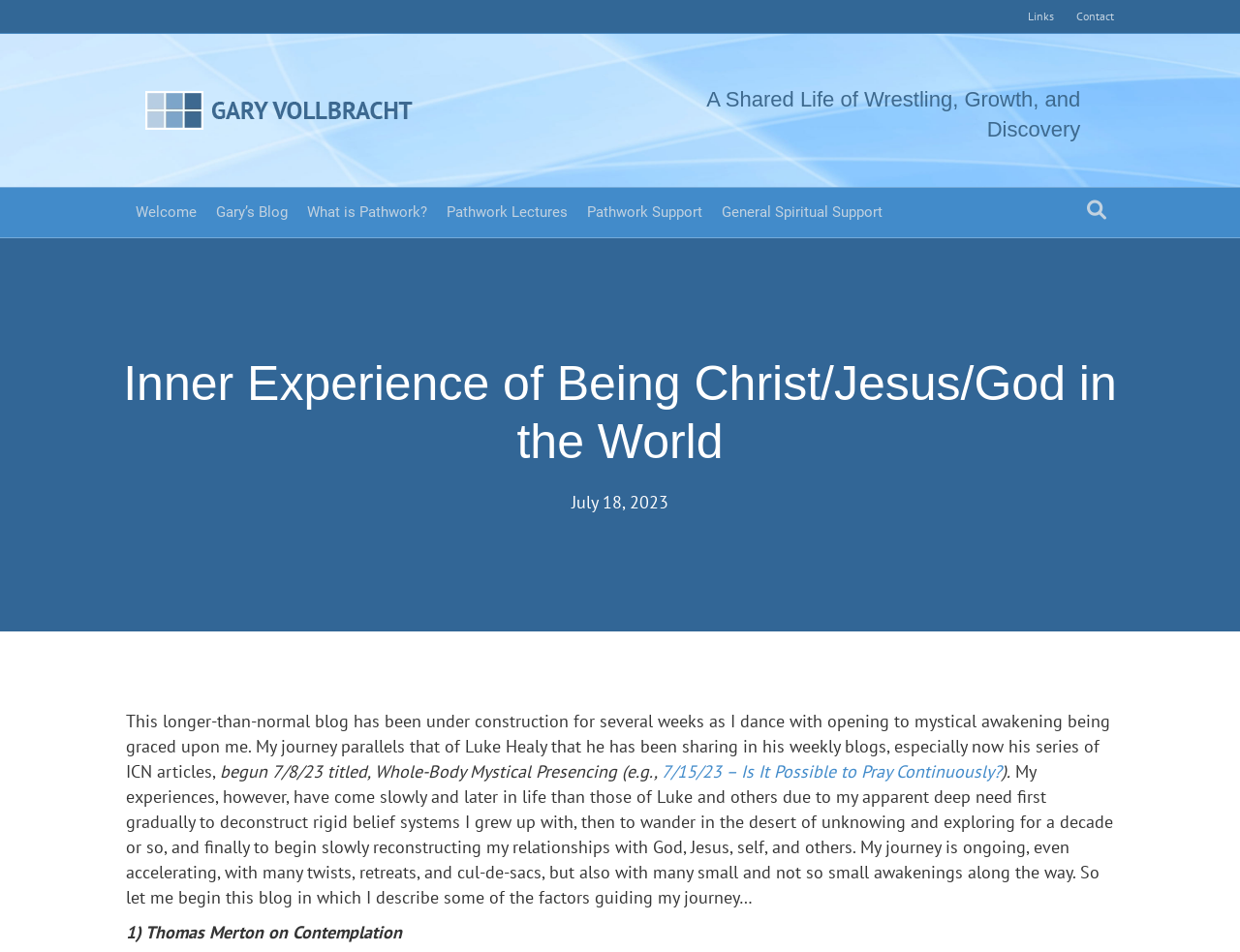Kindly provide the bounding box coordinates of the section you need to click on to fulfill the given instruction: "Click on the 'Al Jazeera' link".

None